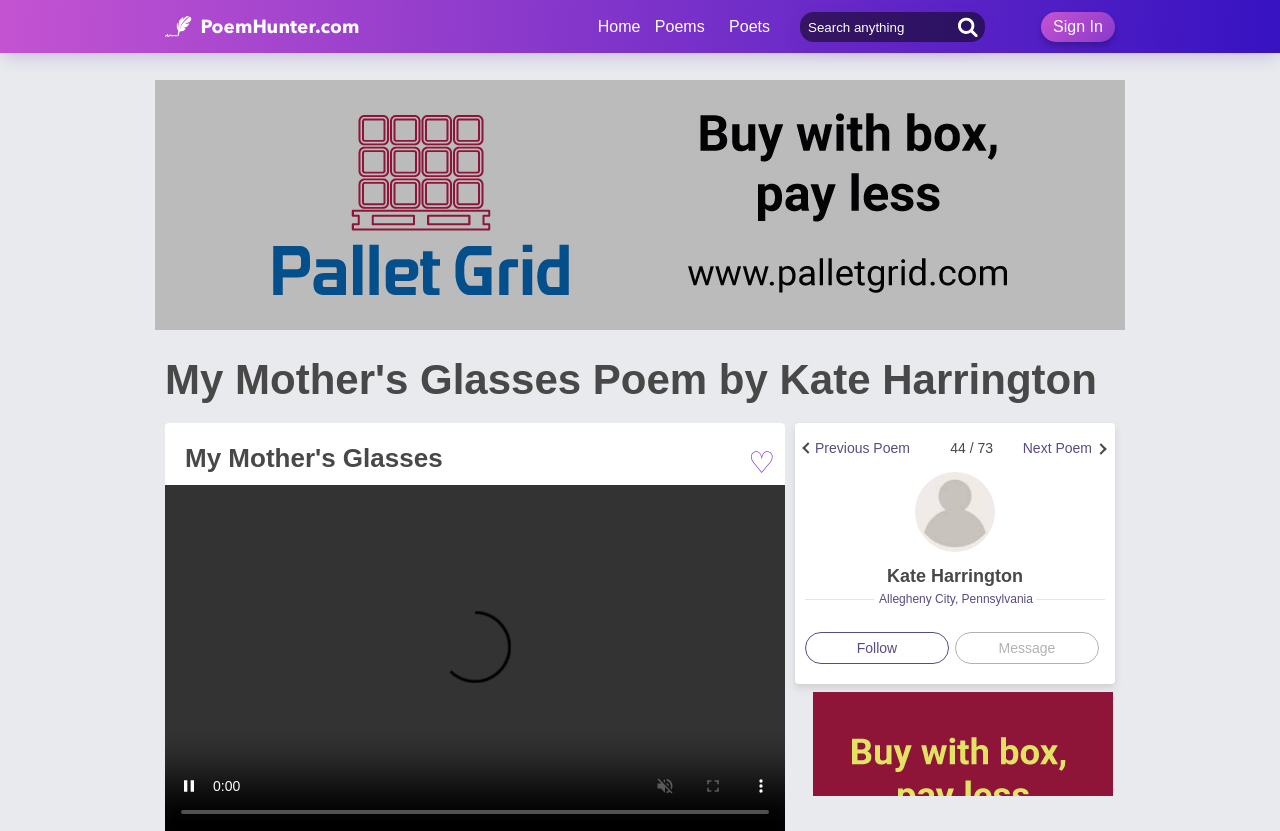Please find the bounding box coordinates of the element that needs to be clicked to perform the following instruction: "Sign in to the website". The bounding box coordinates should be four float numbers between 0 and 1, represented as [left, top, right, bottom].

[0.823, 0.022, 0.862, 0.043]